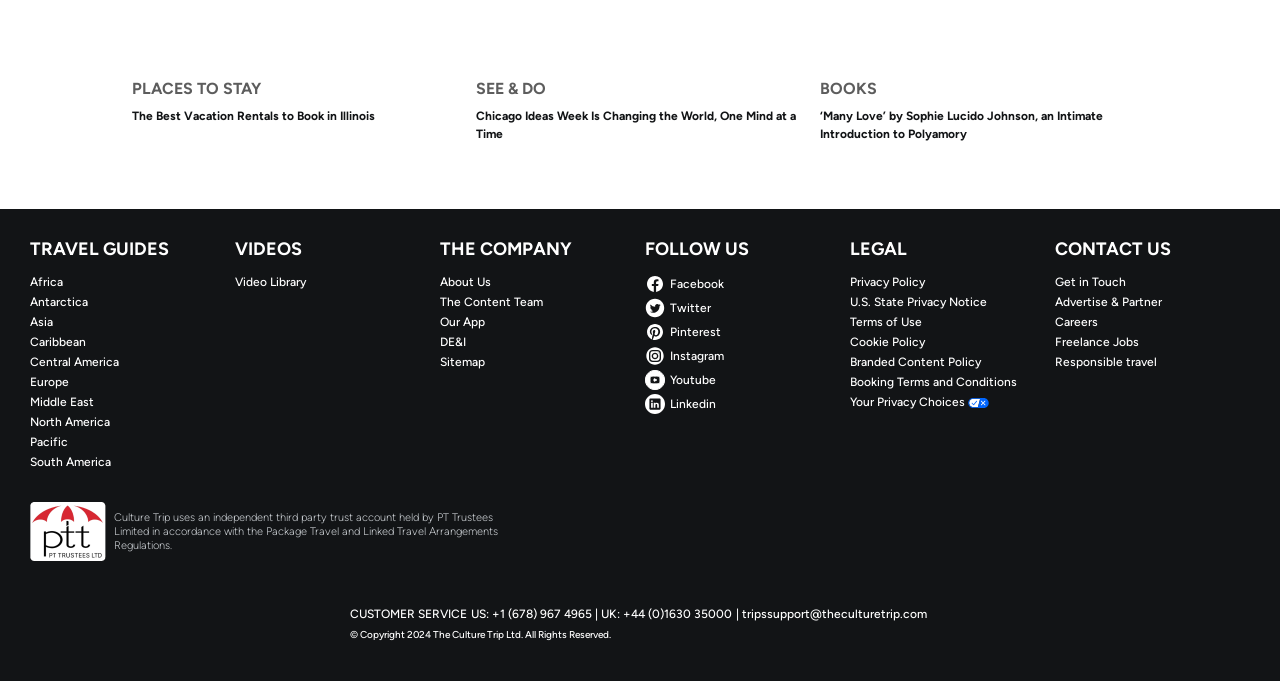Answer the question in a single word or phrase:
What is the name of the company behind this website?

The Culture Trip Ltd.